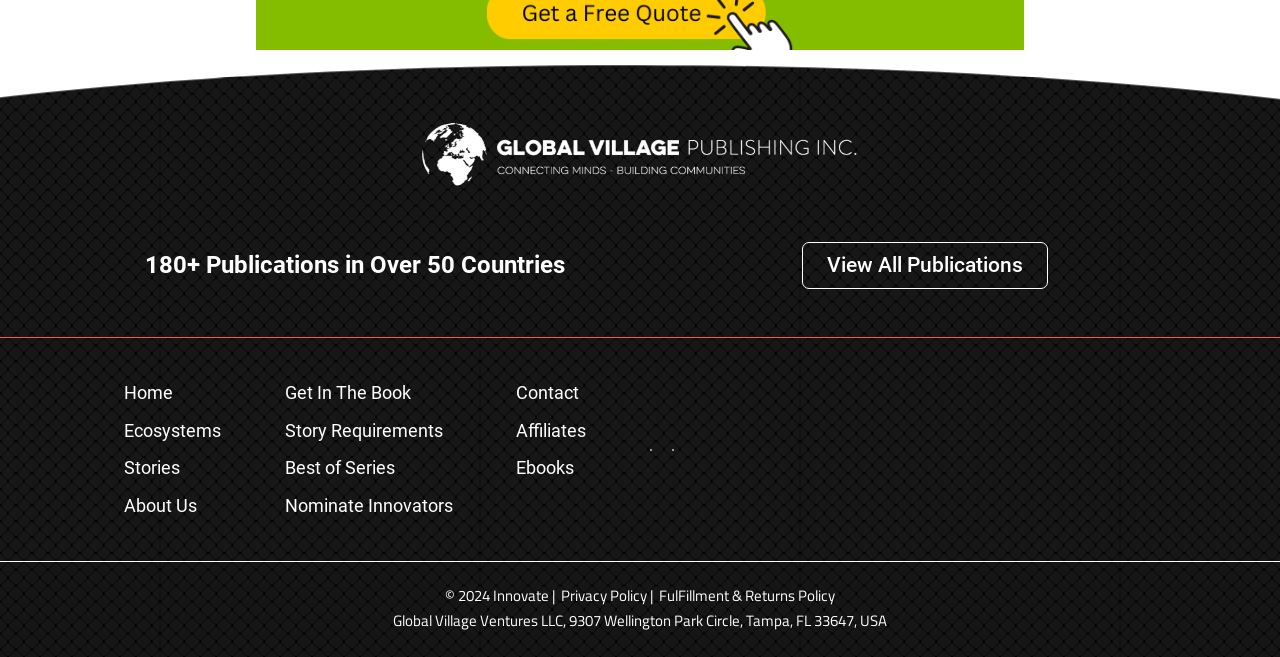Find the bounding box coordinates of the element's region that should be clicked in order to follow the given instruction: "Get in the book". The coordinates should consist of four float numbers between 0 and 1, i.e., [left, top, right, bottom].

[0.222, 0.569, 0.354, 0.626]